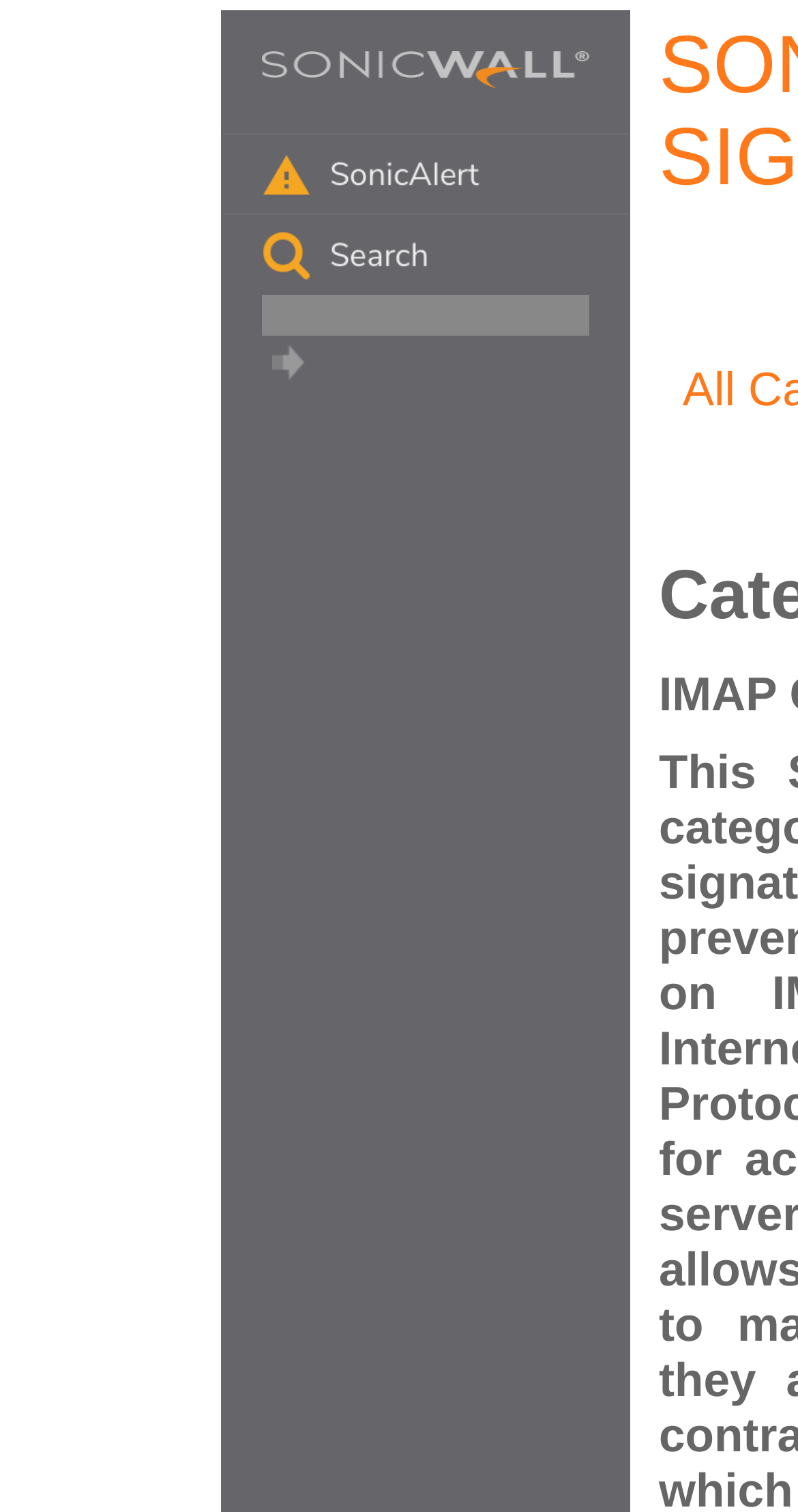How many navigation links are there?
We need a detailed and exhaustive answer to the question. Please elaborate.

I counted the number of links in the navigation menu, which are 'Home', 'SonicALERT', and the search button.